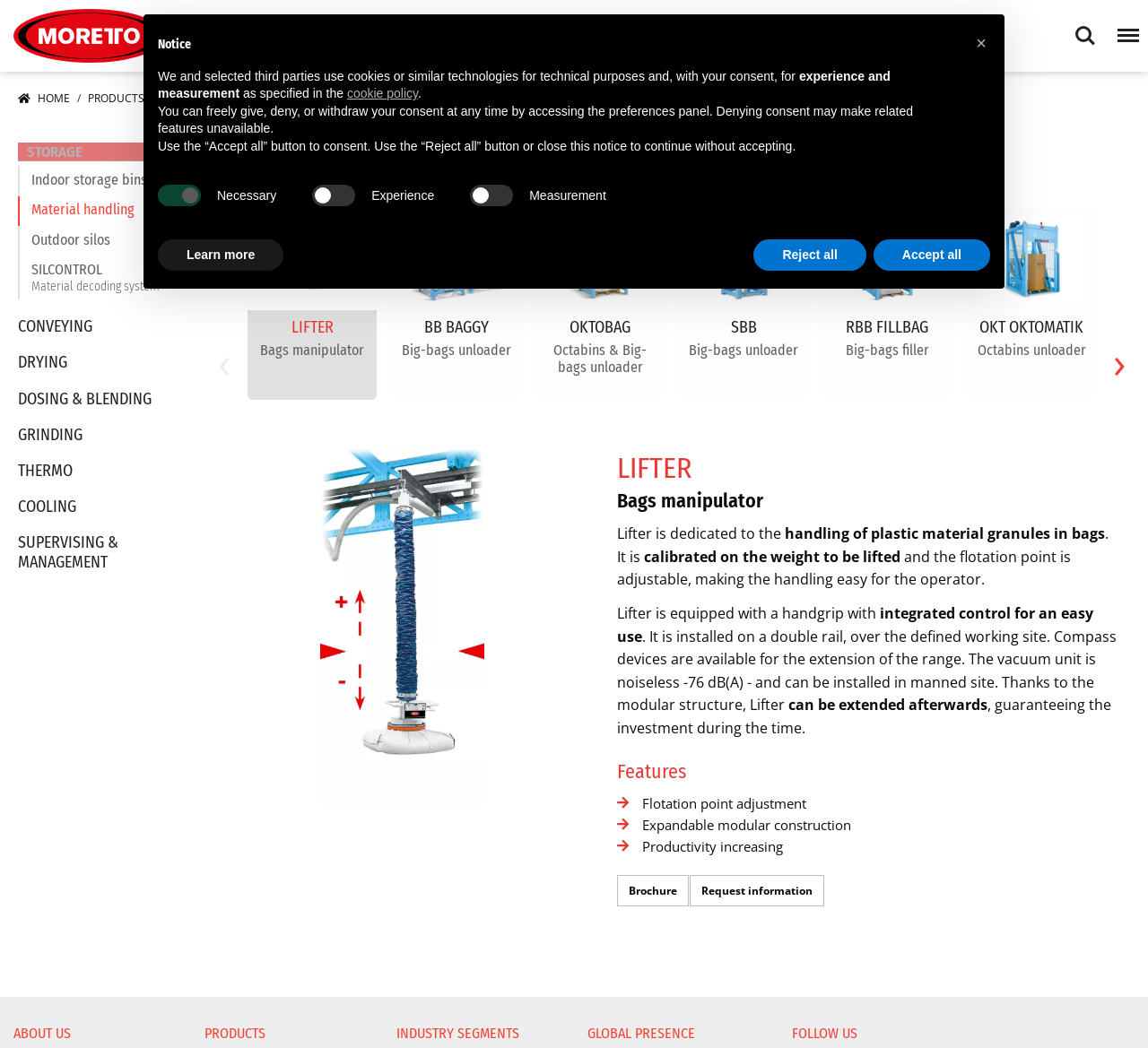Determine the bounding box for the UI element that matches this description: "Storage".

[0.141, 0.086, 0.184, 0.101]